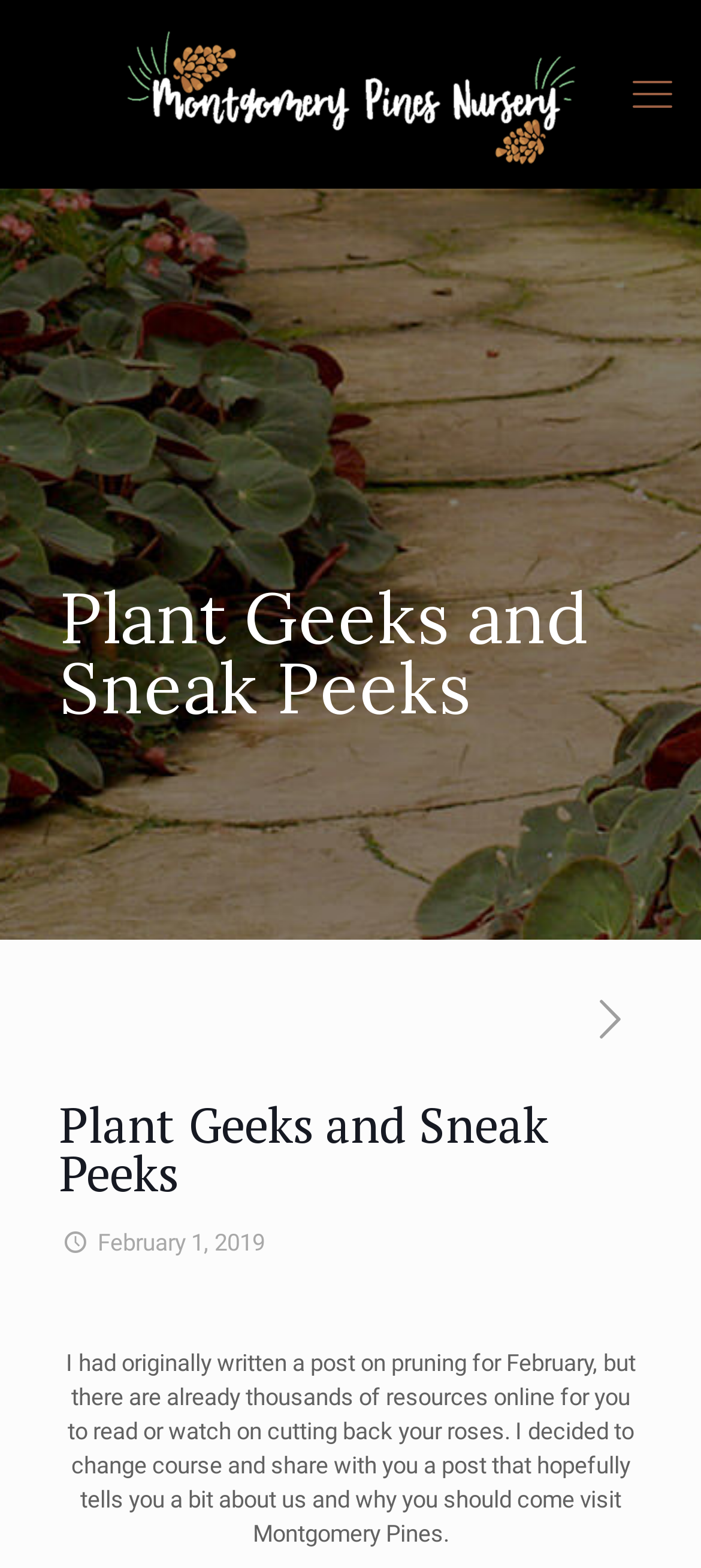Use one word or a short phrase to answer the question provided: 
What is the topic of the original post?

Pruning